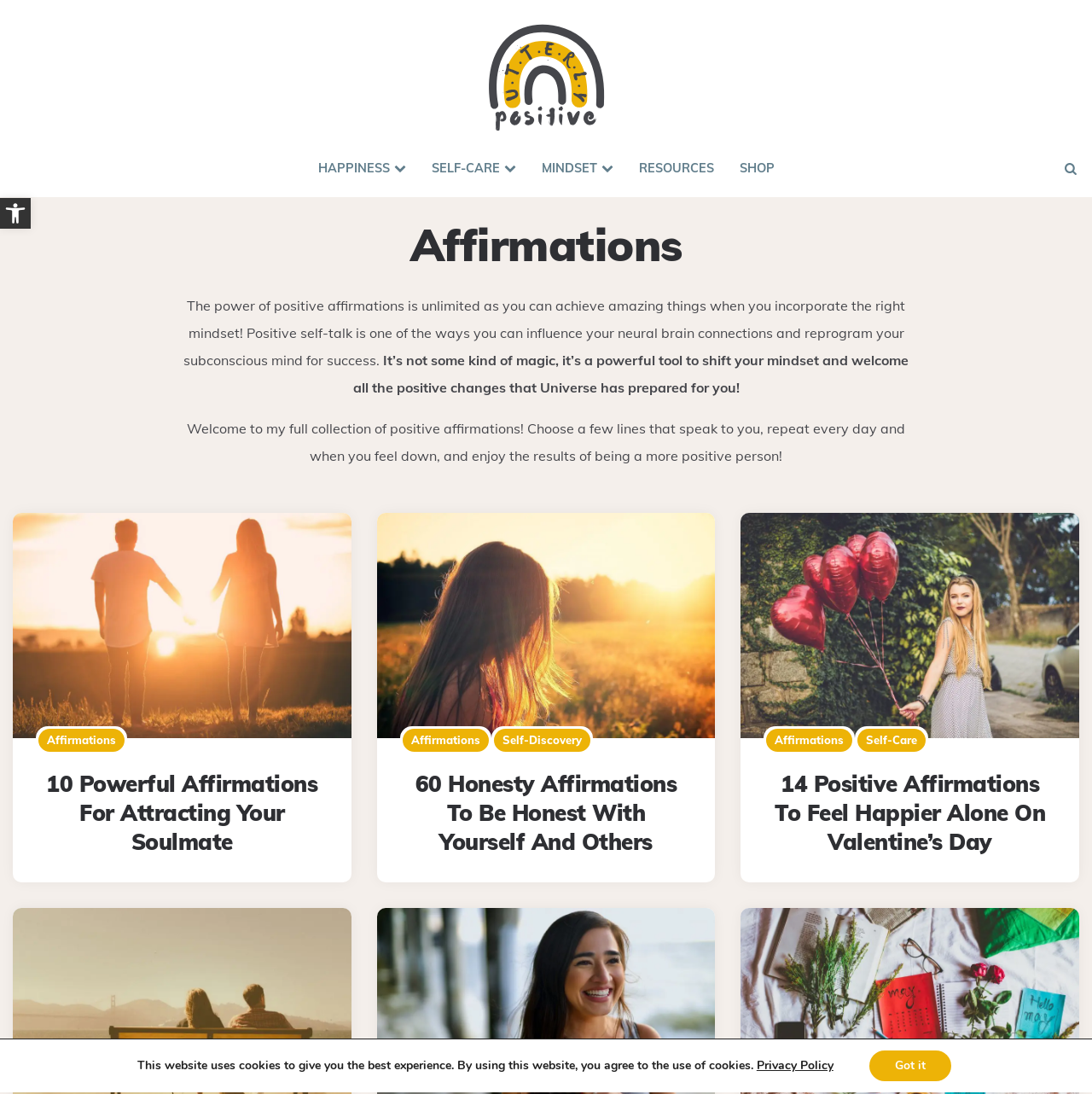Identify the bounding box coordinates of the area that should be clicked in order to complete the given instruction: "Click on the Utterly Positive link". The bounding box coordinates should be four float numbers between 0 and 1, i.e., [left, top, right, bottom].

[0.441, 0.012, 0.559, 0.129]